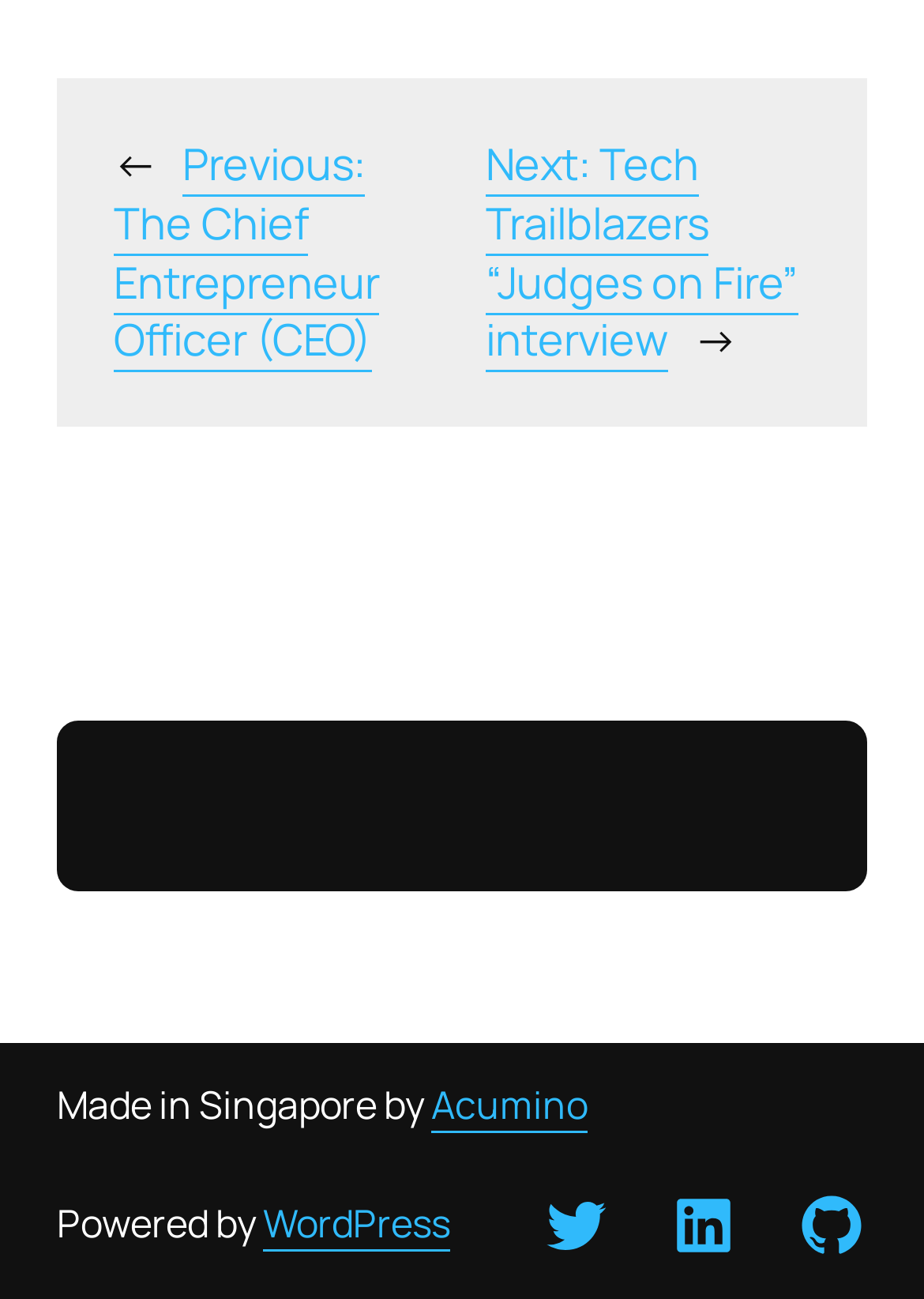What platform is the website powered by? Look at the image and give a one-word or short phrase answer.

WordPress